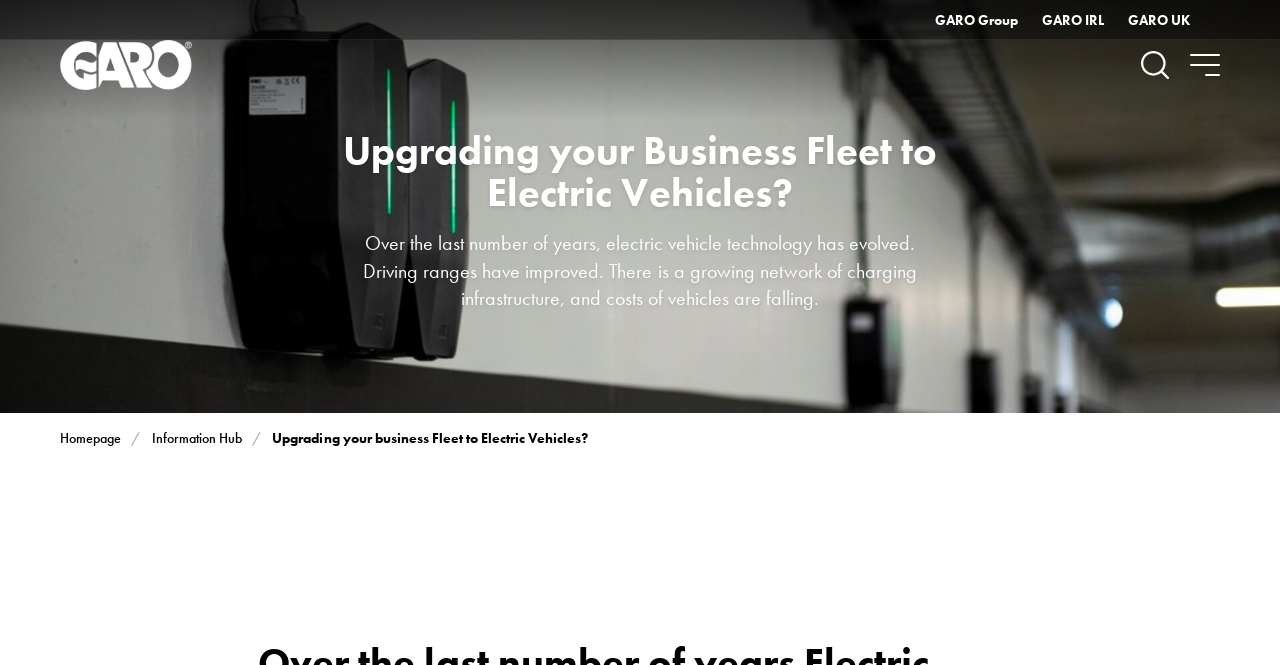Determine the bounding box coordinates of the clickable element to achieve the following action: 'Search for something'. Provide the coordinates as four float values between 0 and 1, formatted as [left, top, right, bottom].

[0.883, 0.06, 0.922, 0.135]